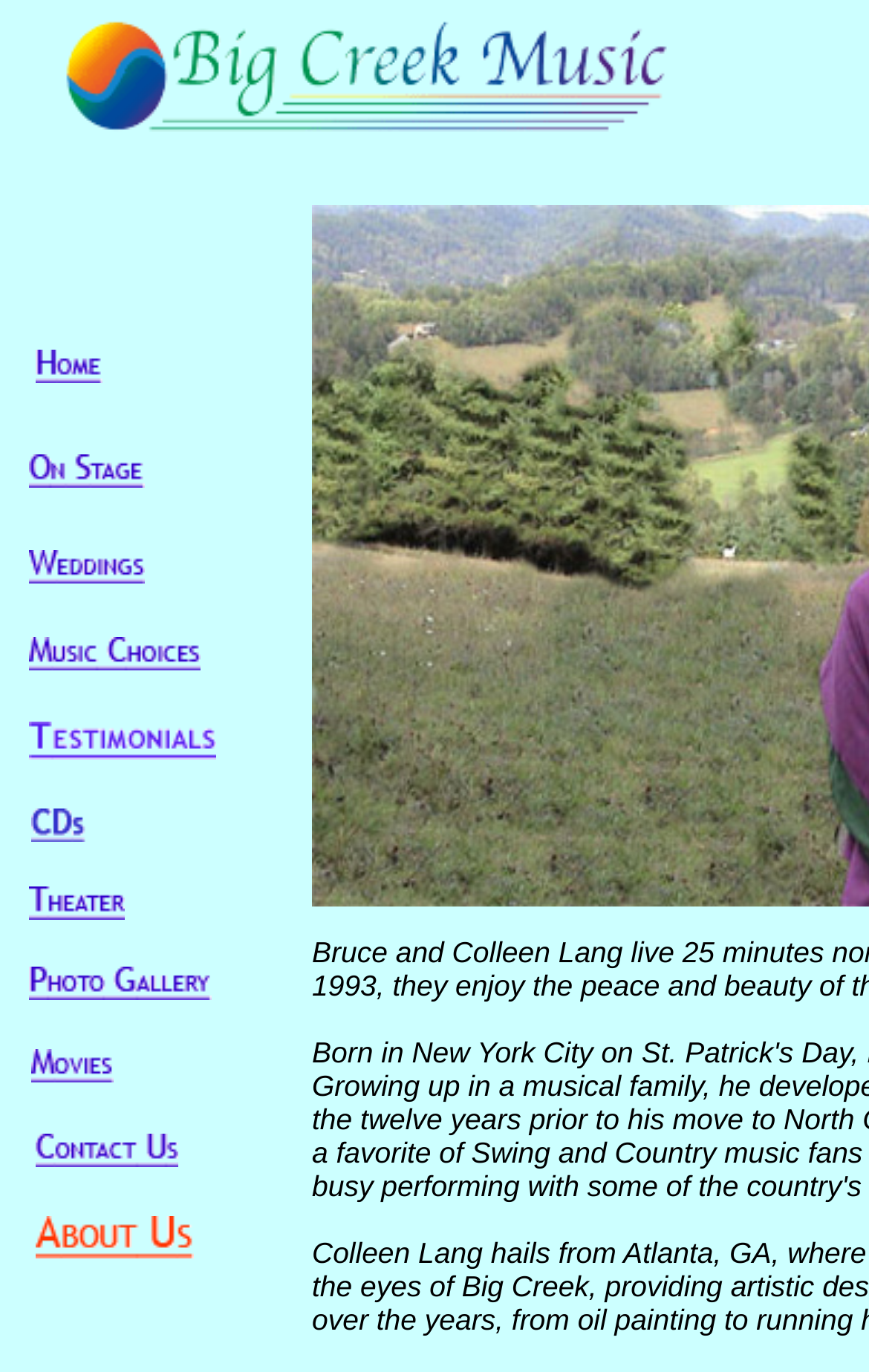Please provide a one-word or phrase answer to the question: 
What is the purpose of the website?

Provide live music and recording services